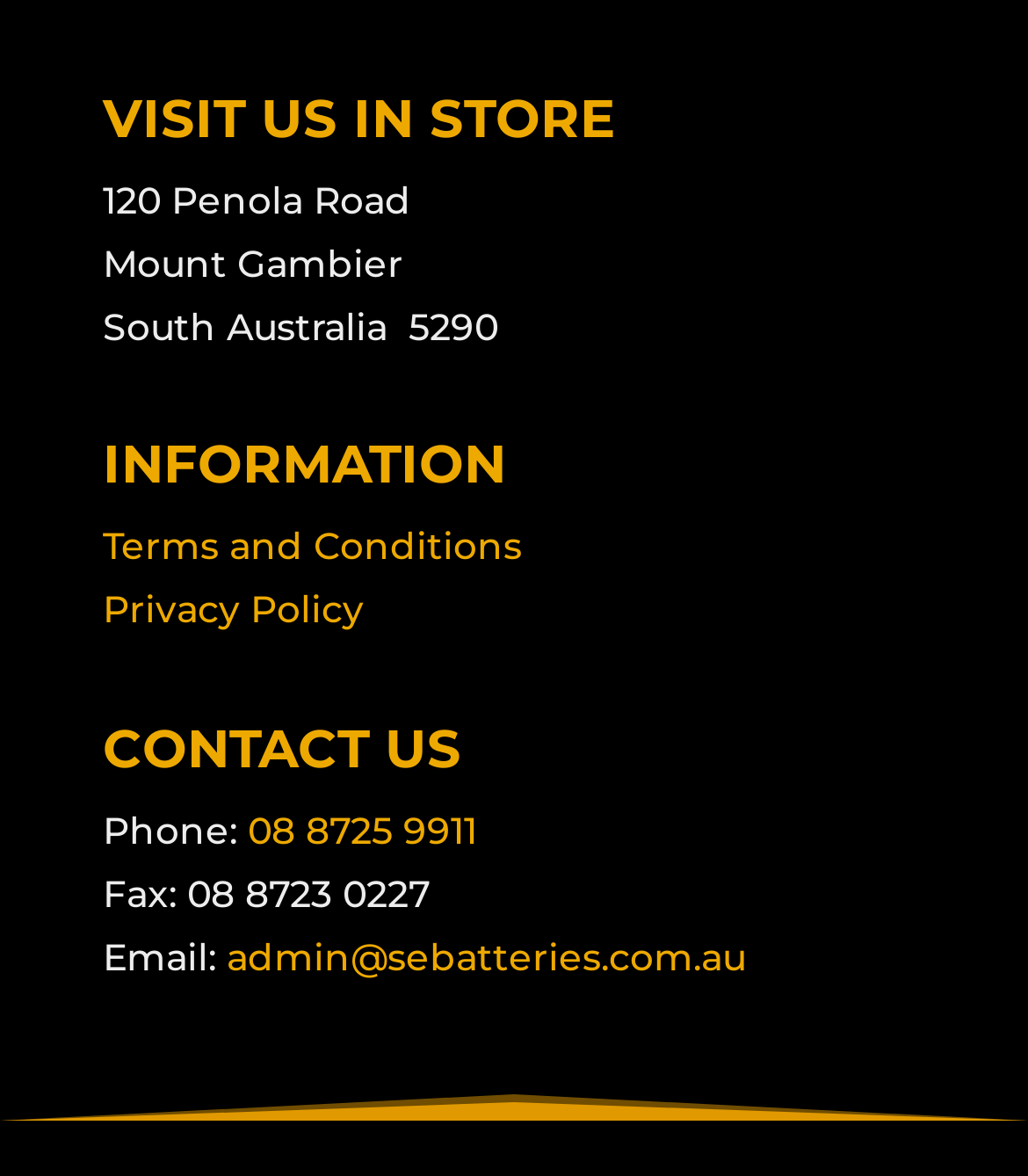Answer the question with a single word or phrase: 
What is the phone number of the store?

08 8725 9911